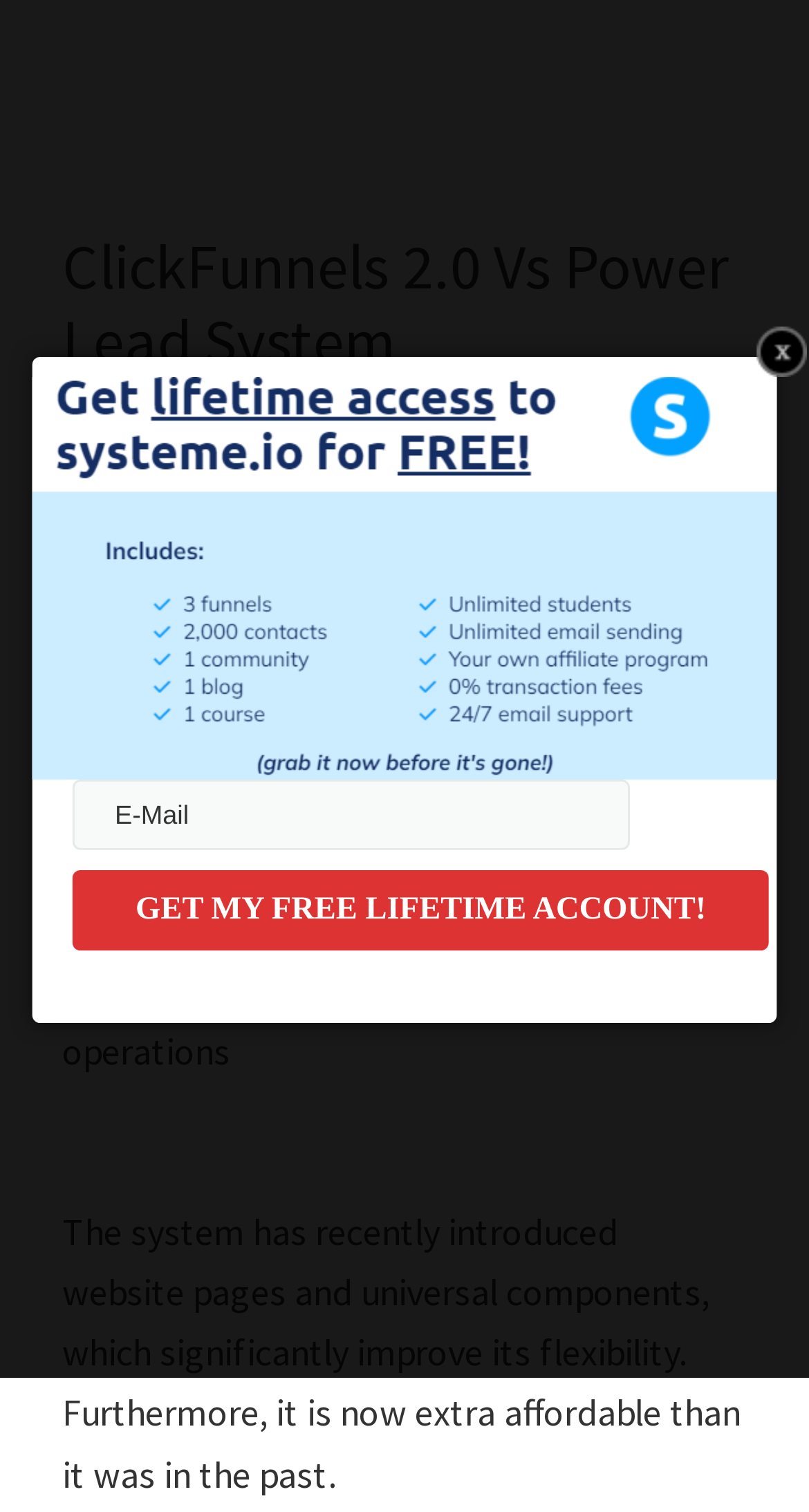Provide a brief response to the question below using a single word or phrase: 
What can you get by clicking the button?

Free lifetime account